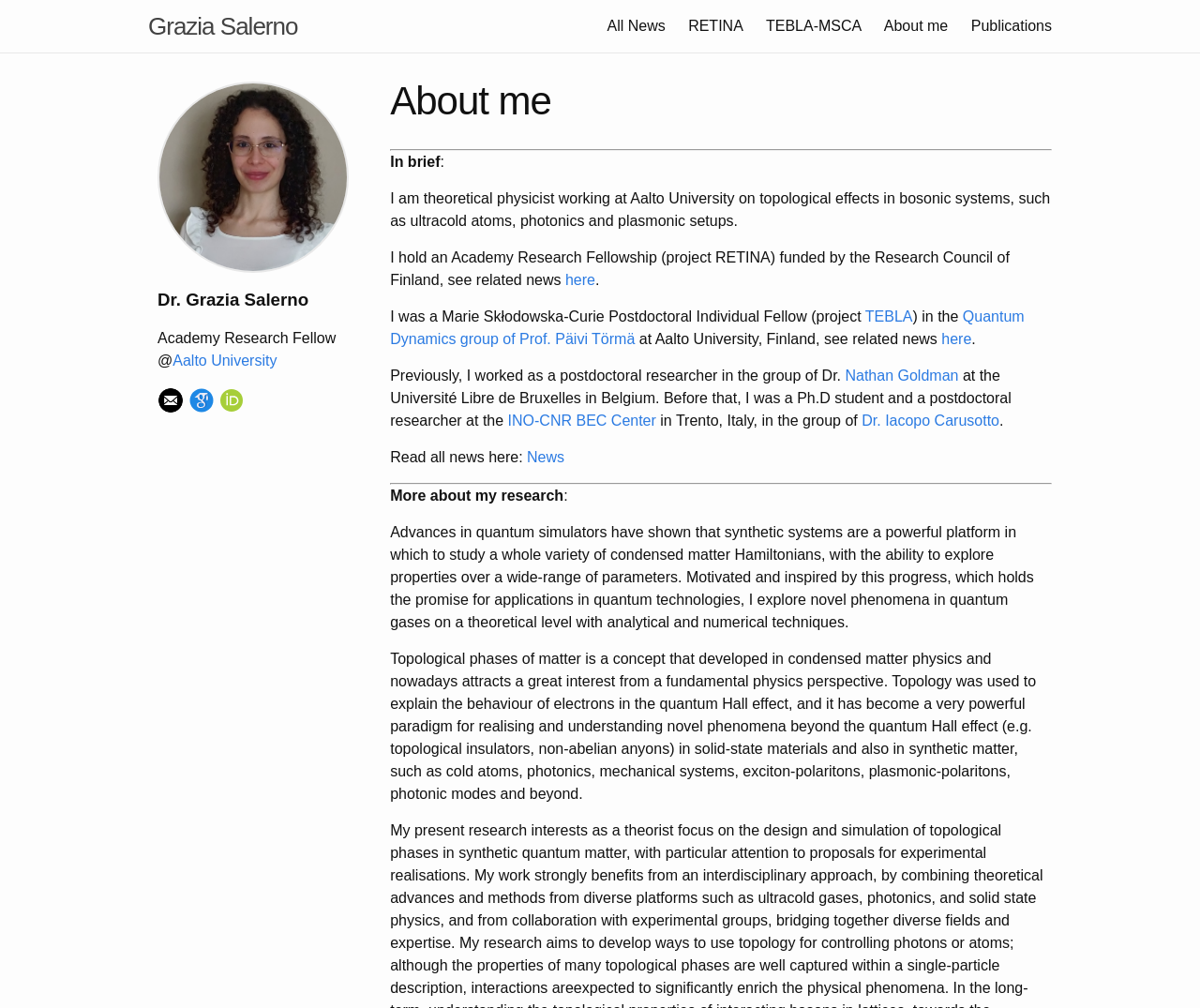Find the bounding box coordinates of the clickable element required to execute the following instruction: "Read more about RETINA project". Provide the coordinates as four float numbers between 0 and 1, i.e., [left, top, right, bottom].

[0.574, 0.018, 0.619, 0.033]